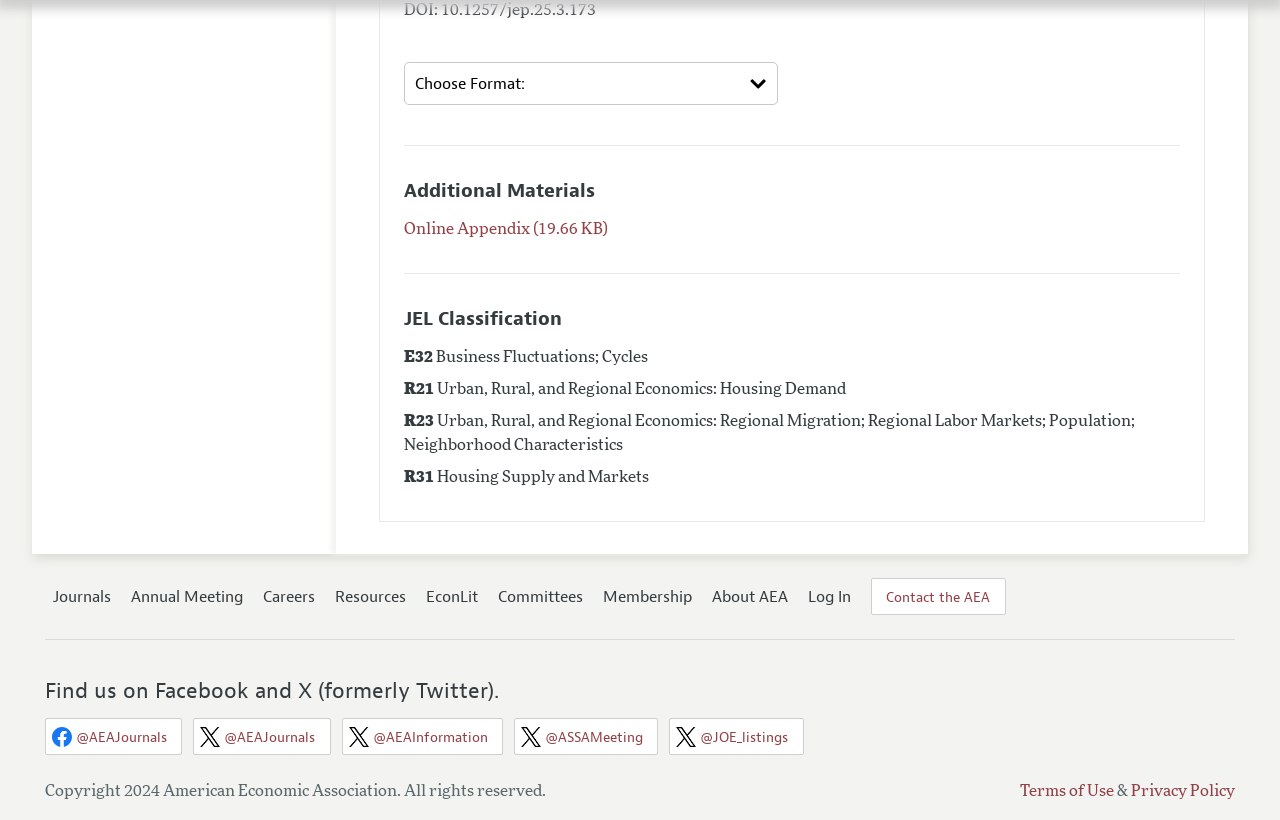What is the JEL classification of the article?
Based on the image, answer the question with as much detail as possible.

The JEL classifications of the article can be found in the static text elements below the 'JEL Classification' heading, which read 'E32', 'R21', 'R23', and 'R31'.